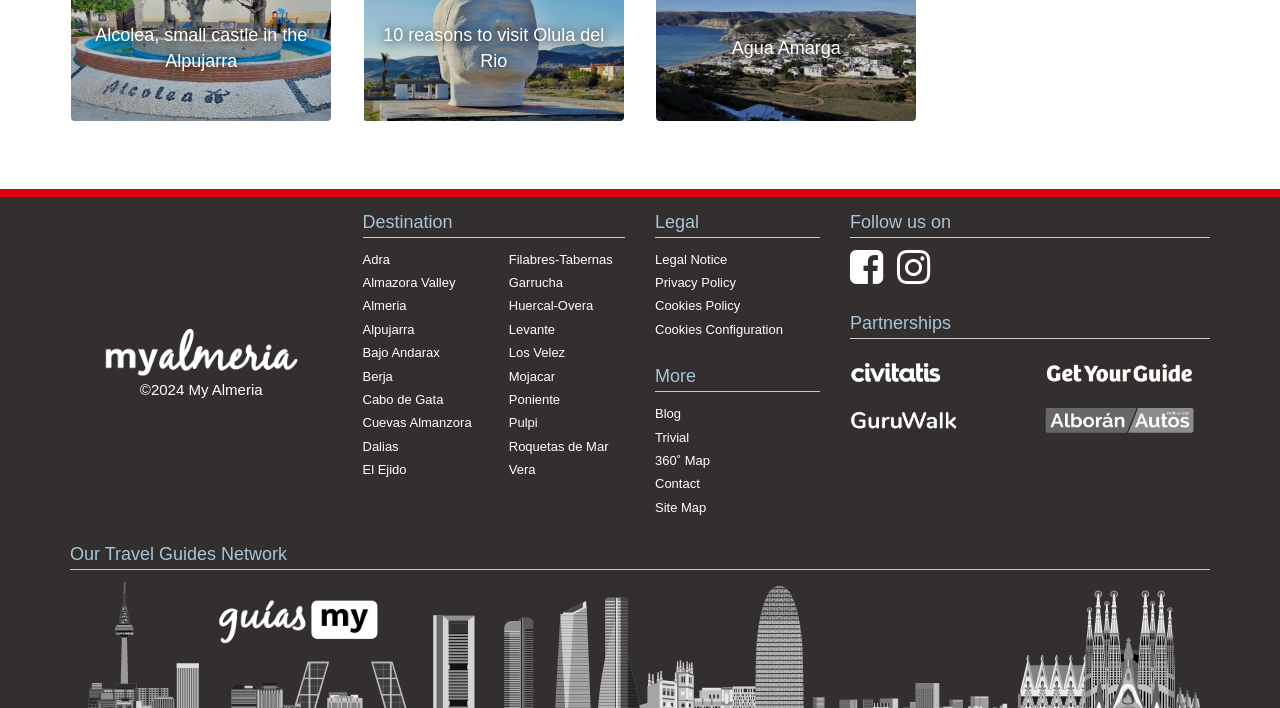How many destinations are listed on the webpage?
Using the visual information, answer the question in a single word or phrase.

19